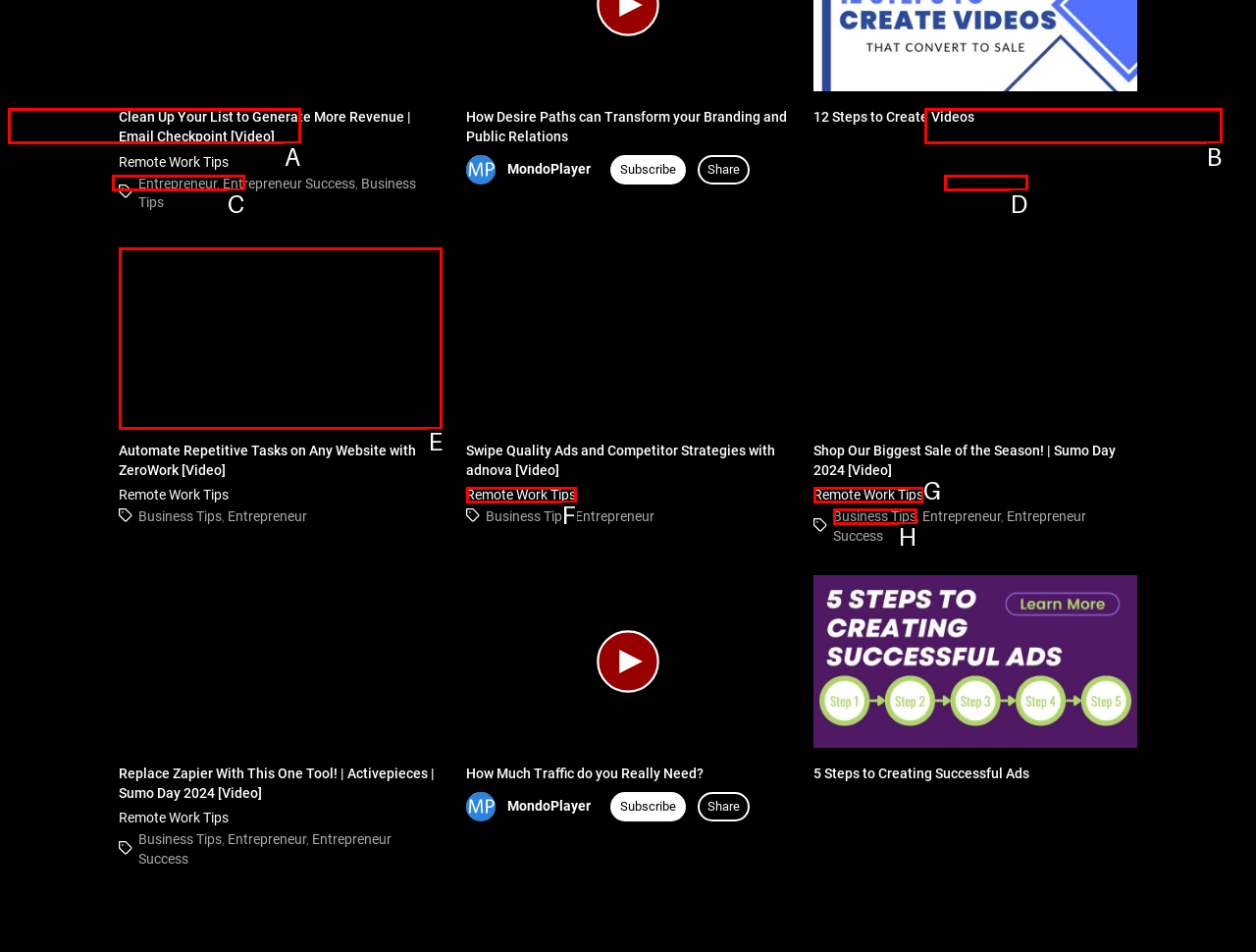Identify the correct HTML element to click to accomplish this task: Watch the video about automating repetitive tasks on any website
Respond with the letter corresponding to the correct choice.

E